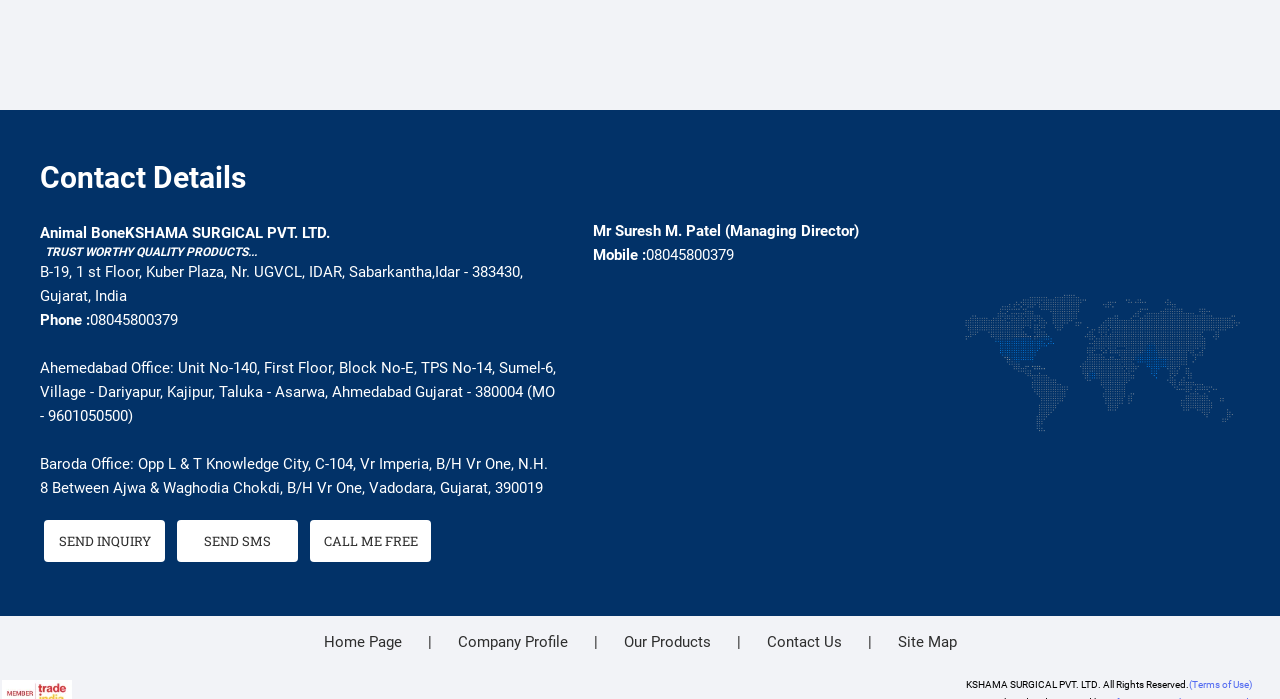What is the company name?
Using the image provided, answer with just one word or phrase.

KSHAMA SURGICAL PVT. LTD.